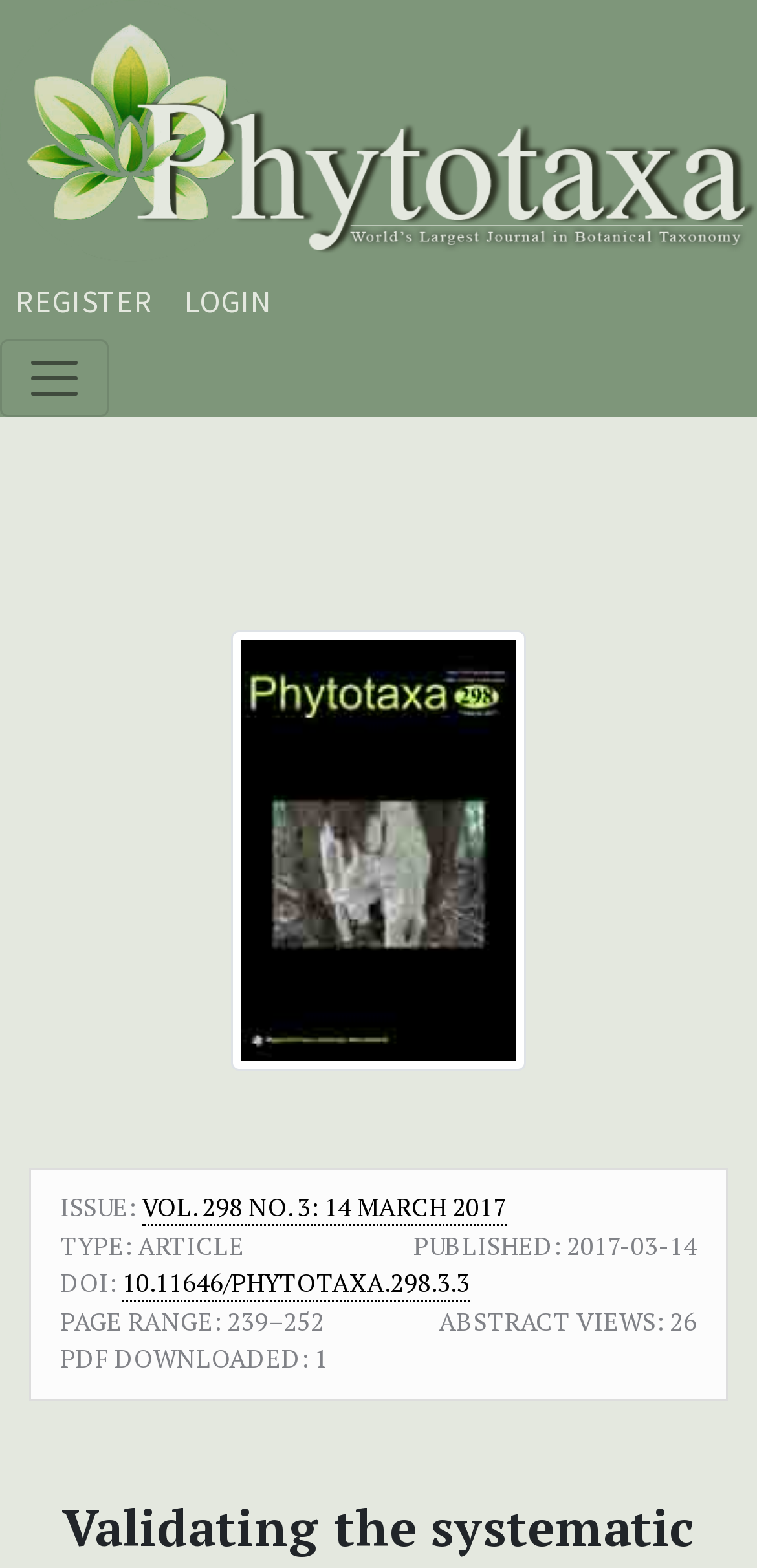How many times has the PDF been downloaded?
Answer with a single word or phrase by referring to the visual content.

1